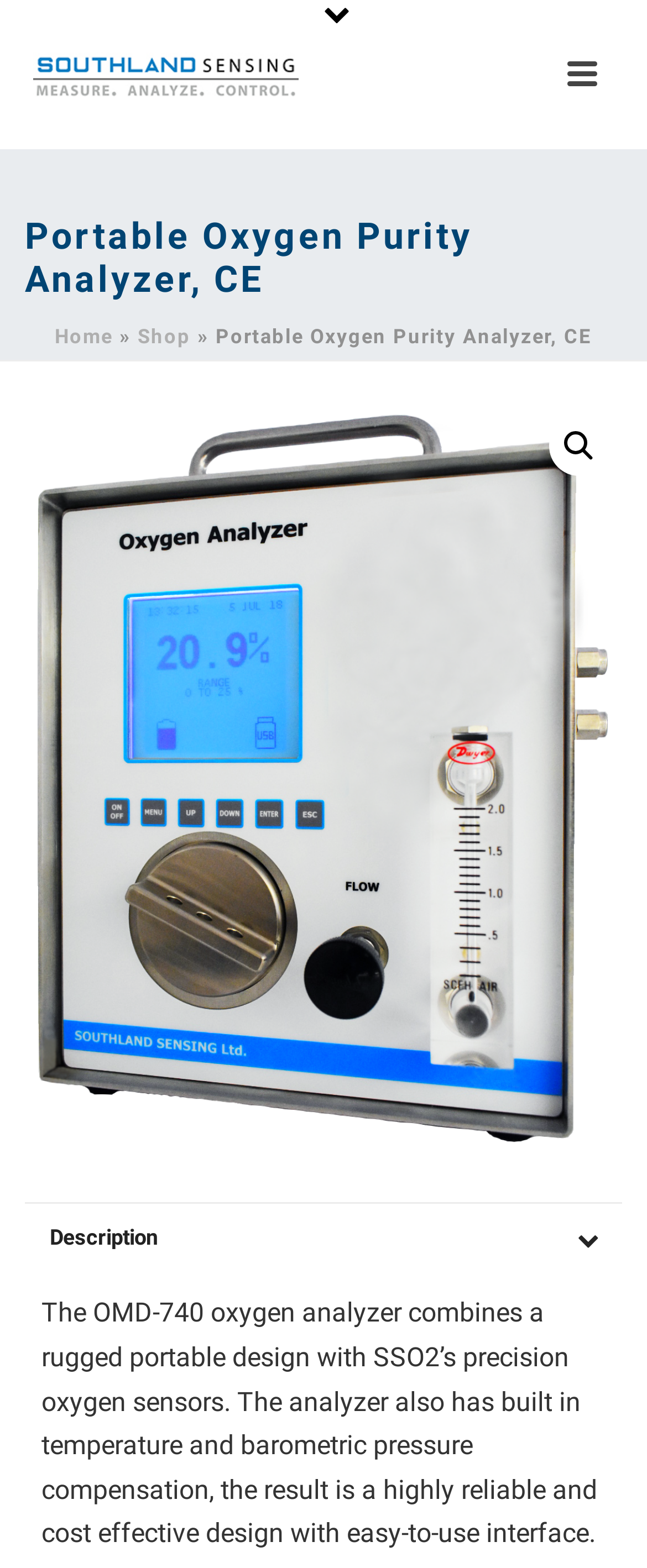What is the purpose of the oxygen analyzer?
Give a detailed response to the question by analyzing the screenshot.

I found the answer by reading the description of the OMD-740 oxygen analyzer, which states that the result of its design is a 'highly reliable and cost effective design with easy-to-use interface'.